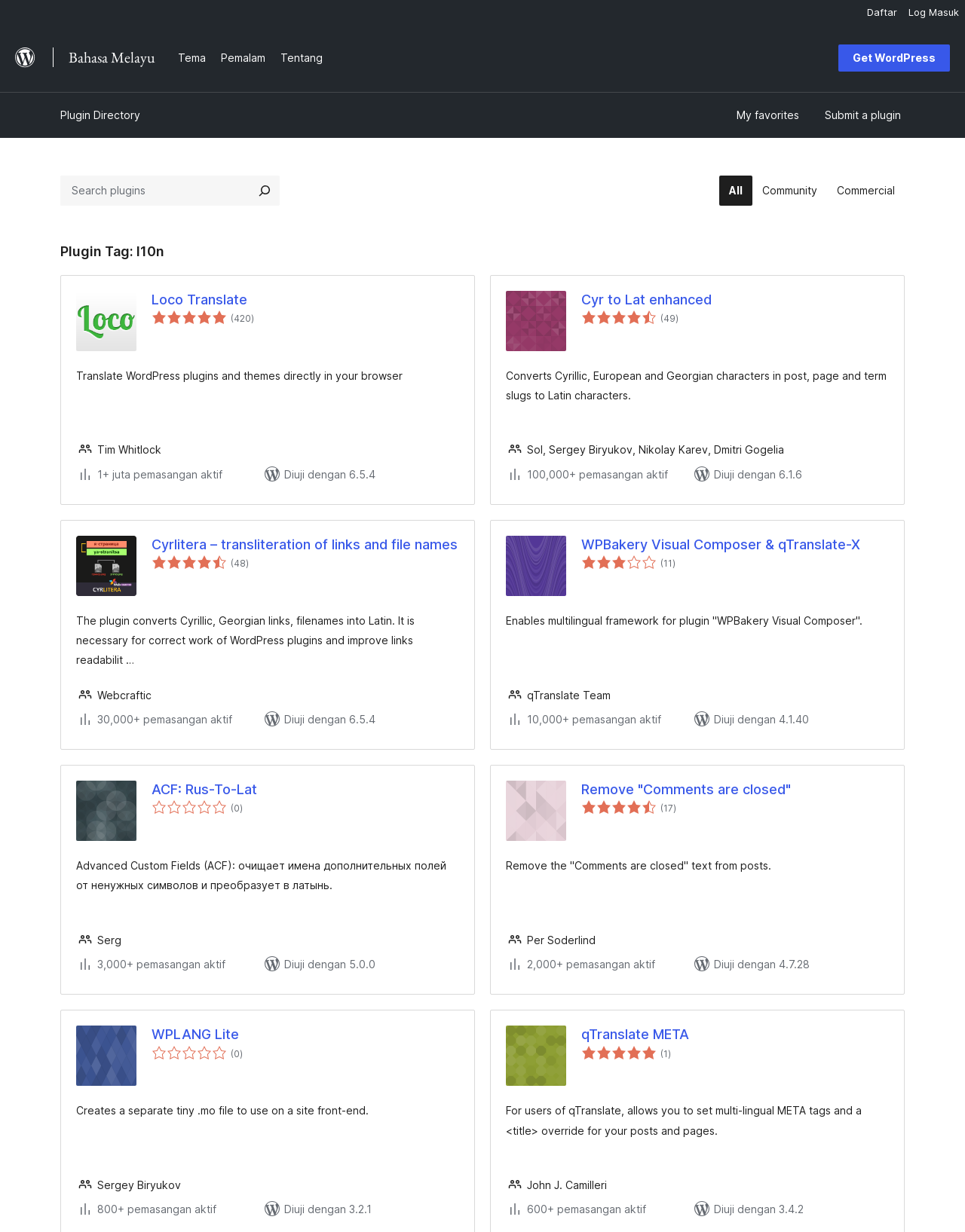Please specify the bounding box coordinates of the area that should be clicked to accomplish the following instruction: "Submit a plugin". The coordinates should consist of four float numbers between 0 and 1, i.e., [left, top, right, bottom].

[0.851, 0.083, 0.938, 0.104]